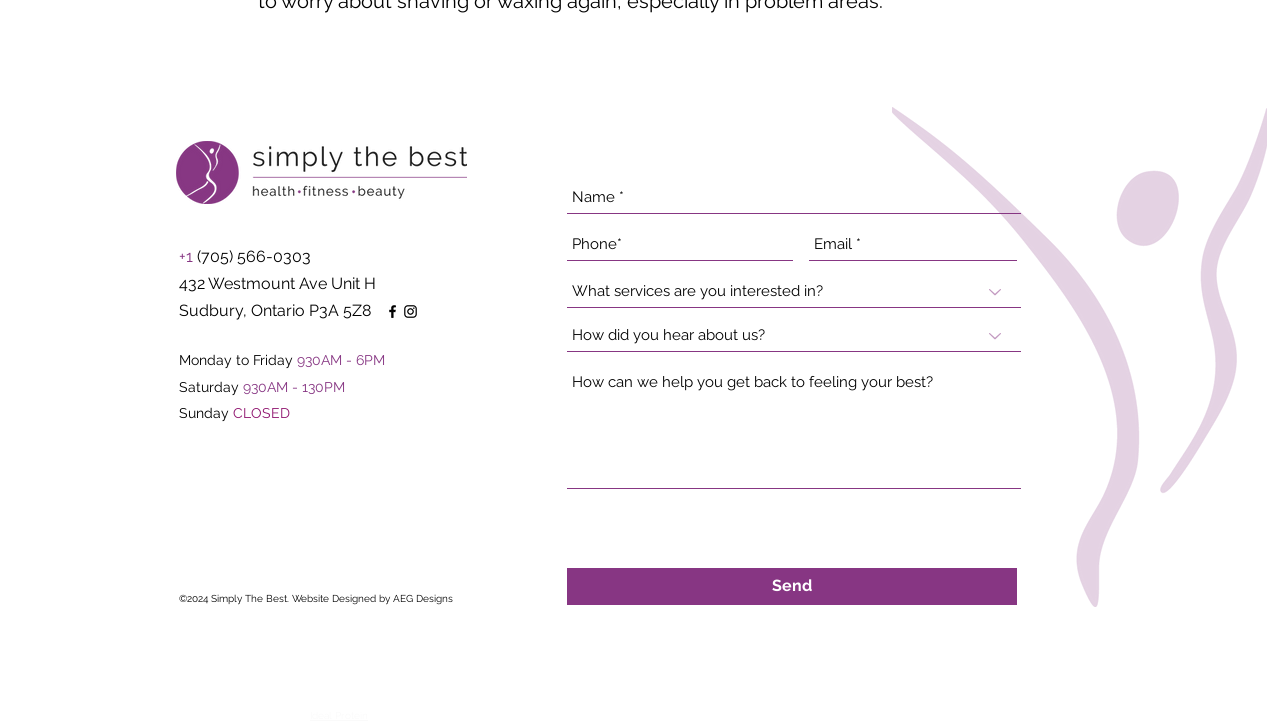Using the webpage screenshot, find the UI element described by +1 (705) 566-0303. Provide the bounding box coordinates in the format (top-left x, top-left y, bottom-right x, bottom-right y), ensuring all values are floating point numbers between 0 and 1.

[0.14, 0.343, 0.243, 0.369]